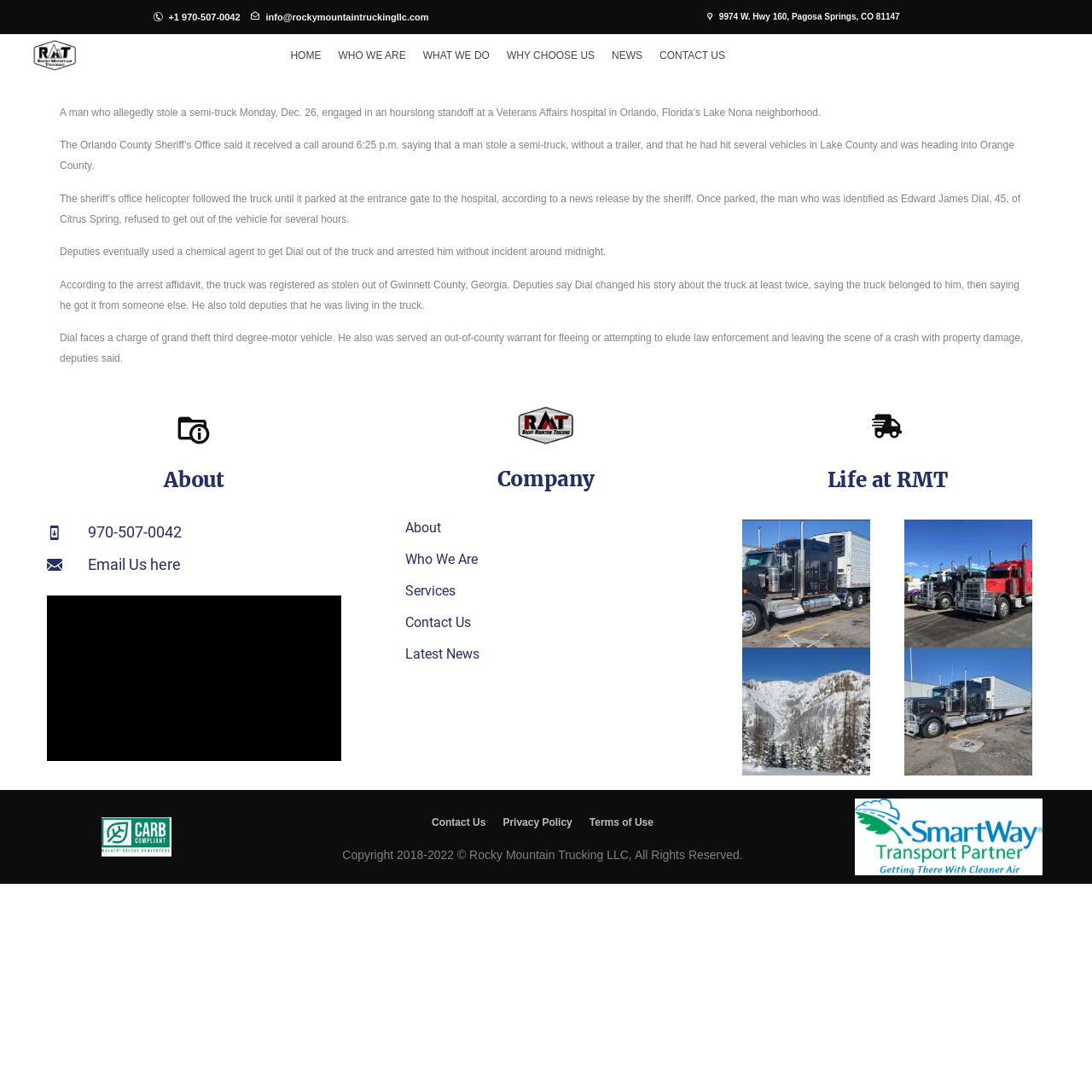Identify the bounding box coordinates for the element you need to click to achieve the following task: "Email the company". Provide the bounding box coordinates as four float numbers between 0 and 1, in the form [left, top, right, bottom].

[0.228, 0.006, 0.393, 0.025]